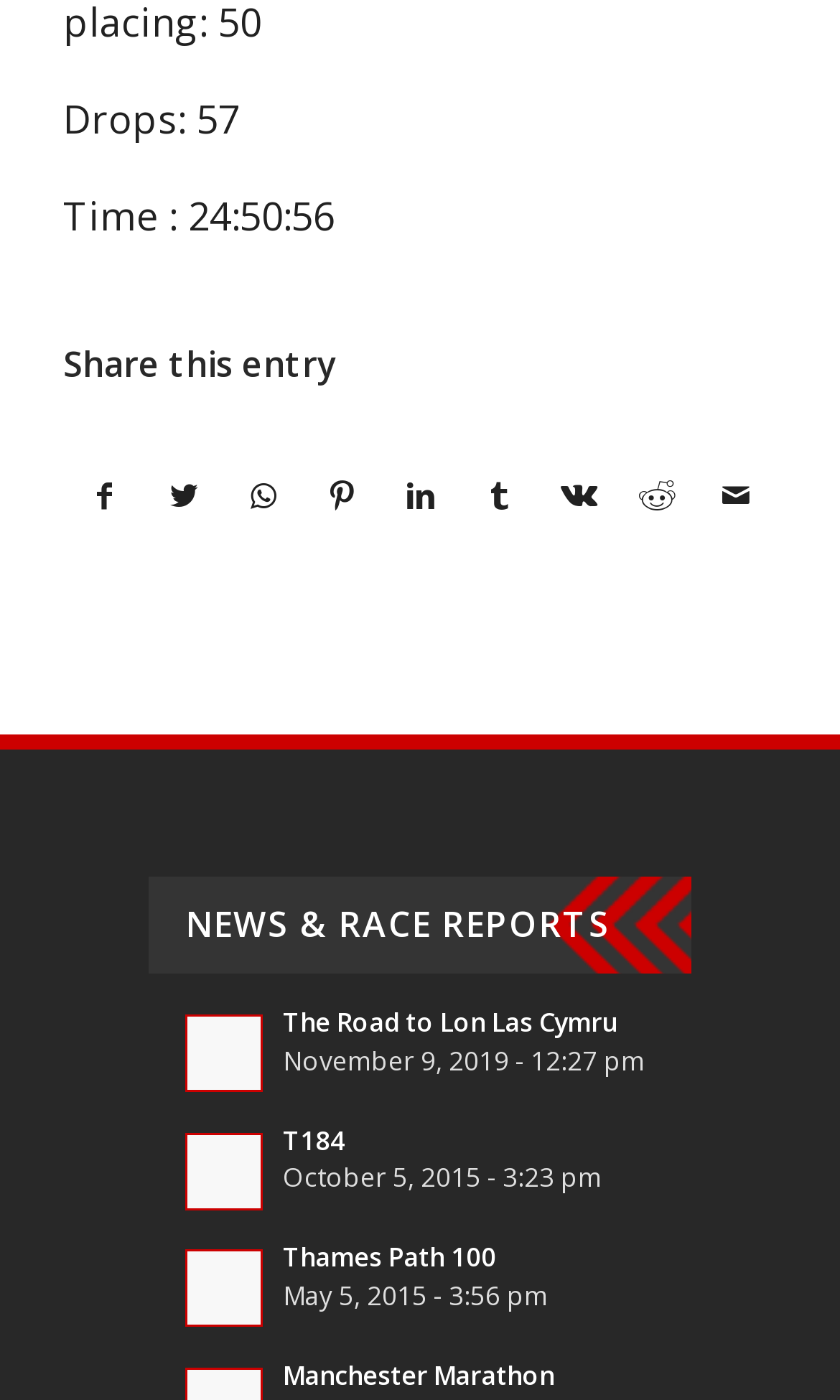Provide a brief response to the question using a single word or phrase: 
What type of content is listed under 'NEWS & RACE REPORTS'?

News and race reports